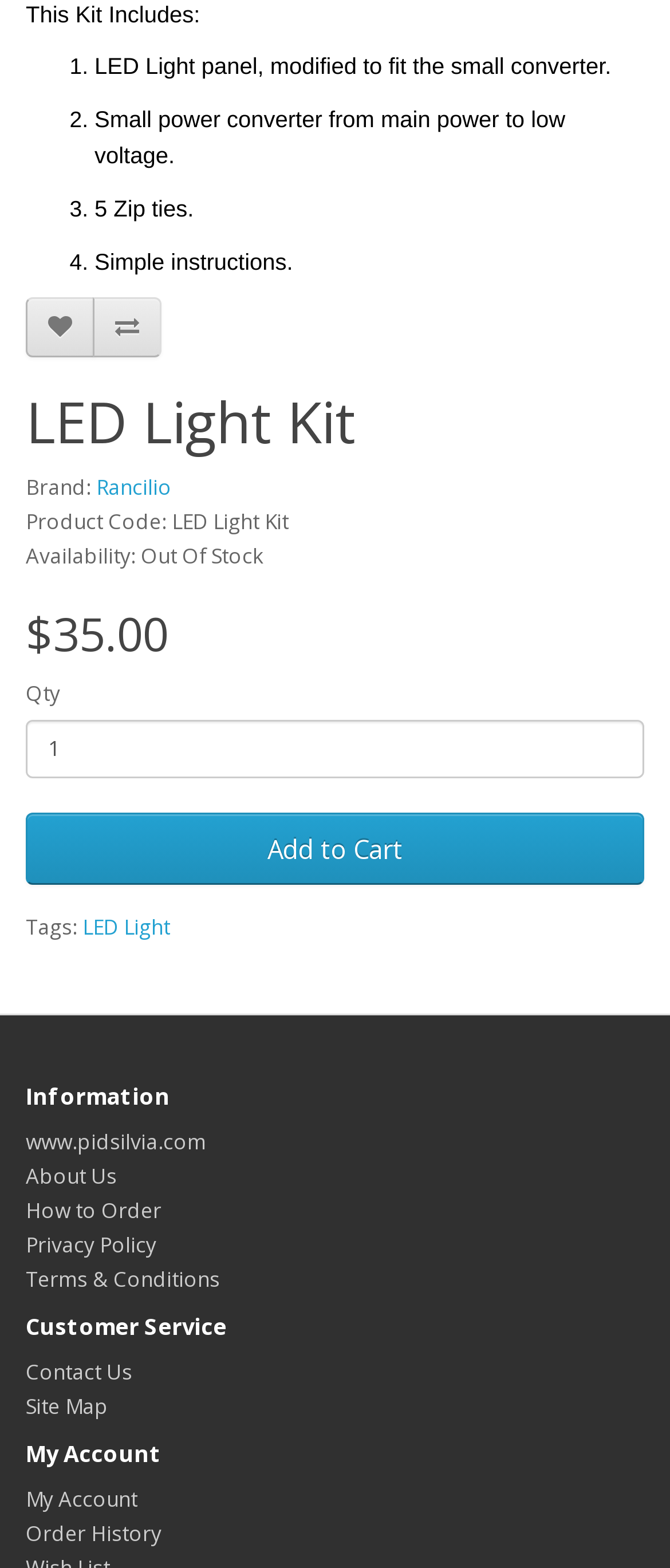How many zip ties are included in the kit?
Refer to the image and give a detailed answer to the query.

The number of zip ties included in the kit can be found in the list of items included in the kit, where it says '5 Zip ties'.